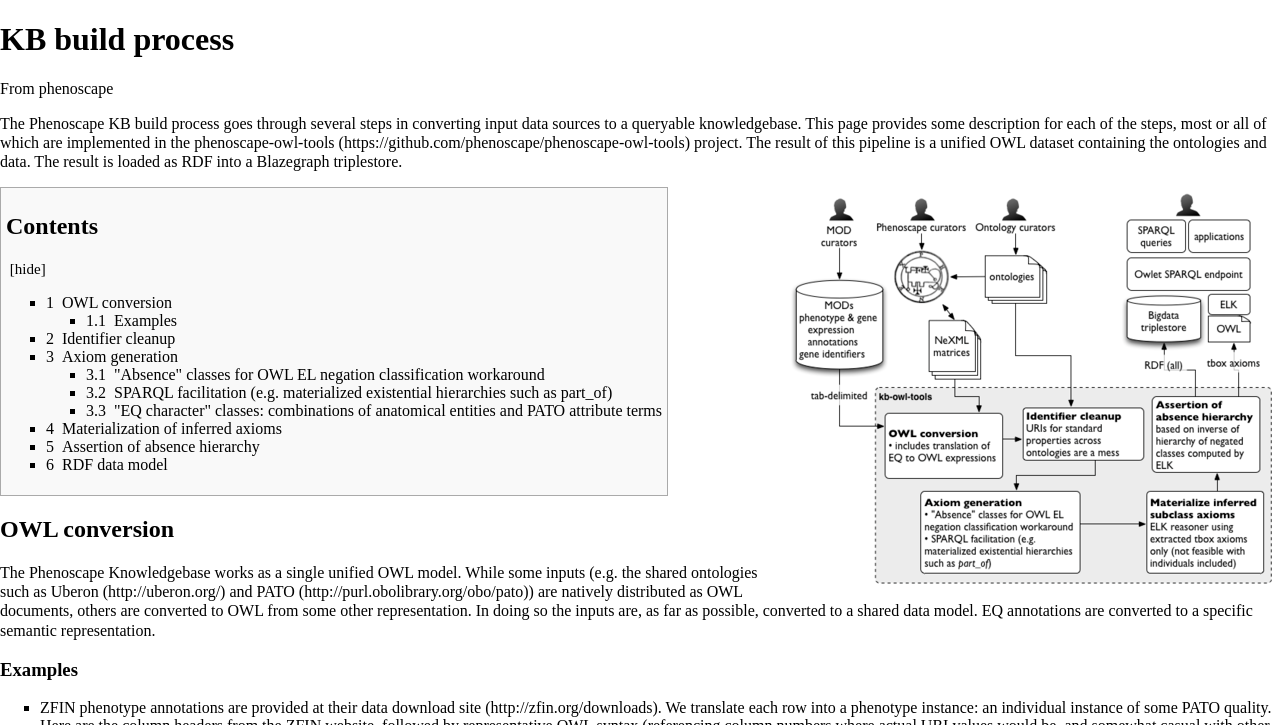Please identify the bounding box coordinates of the area that needs to be clicked to follow this instruction: "Click the link to learn more about phenoscape-owl-tools".

[0.152, 0.185, 0.539, 0.208]